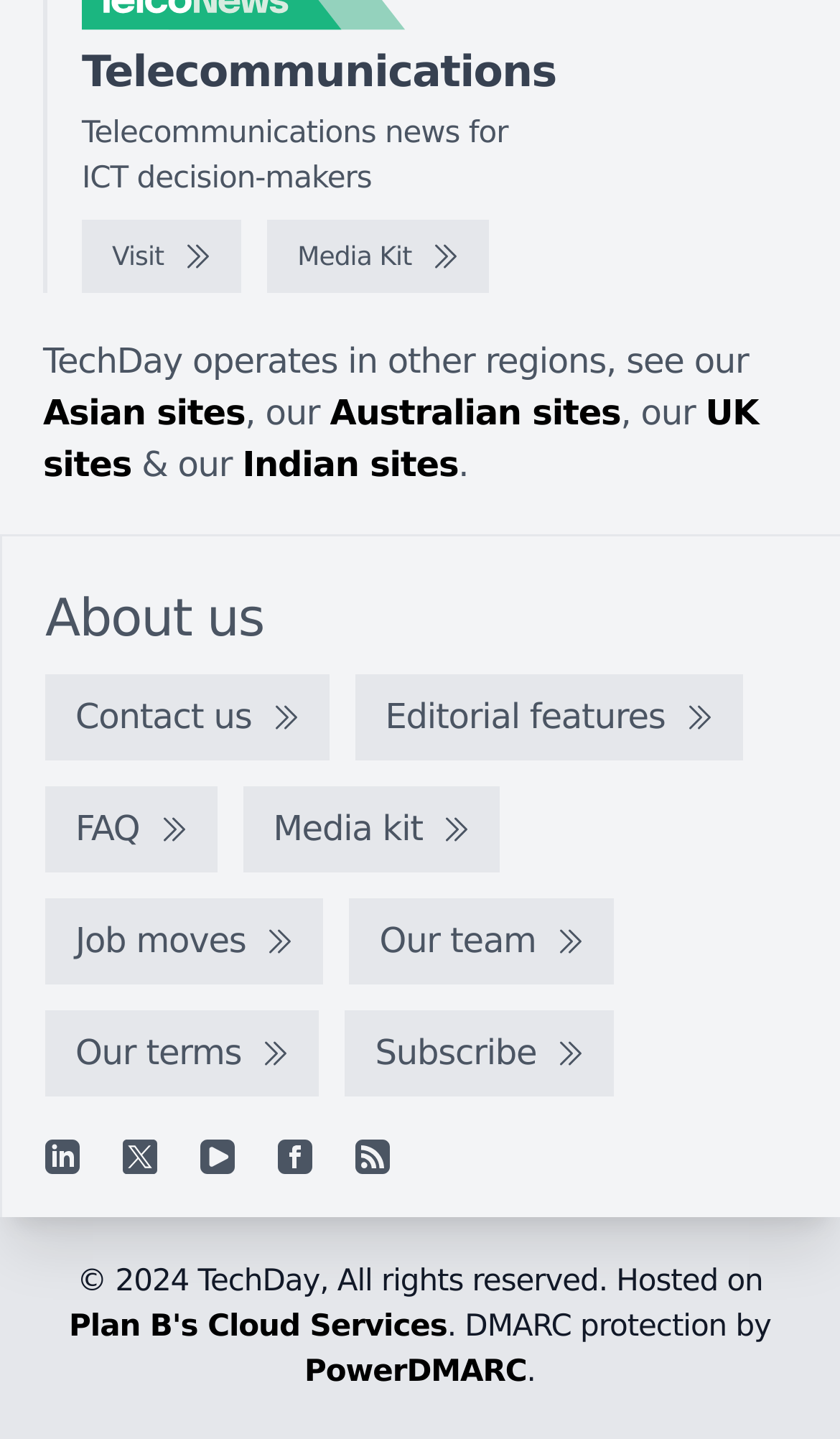Give a one-word or one-phrase response to the question: 
What is the main topic of this website?

Telecommunications